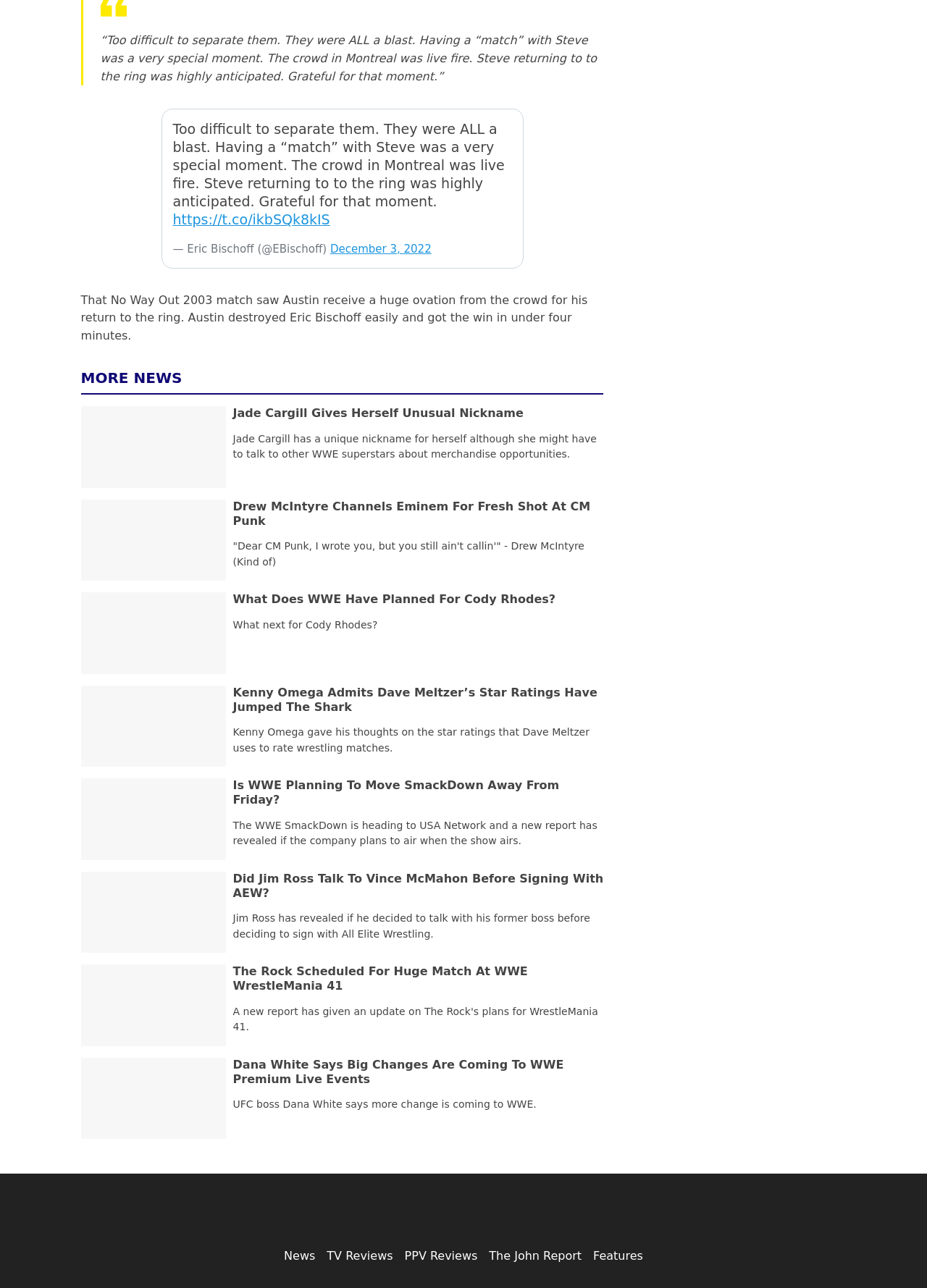Please look at the image and answer the question with a detailed explanation: What is Eric Bischoff's Twitter handle?

The question can be answered by looking at the blockquote element which contains a StaticText element with the text '— Eric Bischoff (@EBischoff)'. This indicates that Eric Bischoff's Twitter handle is @EBischoff.